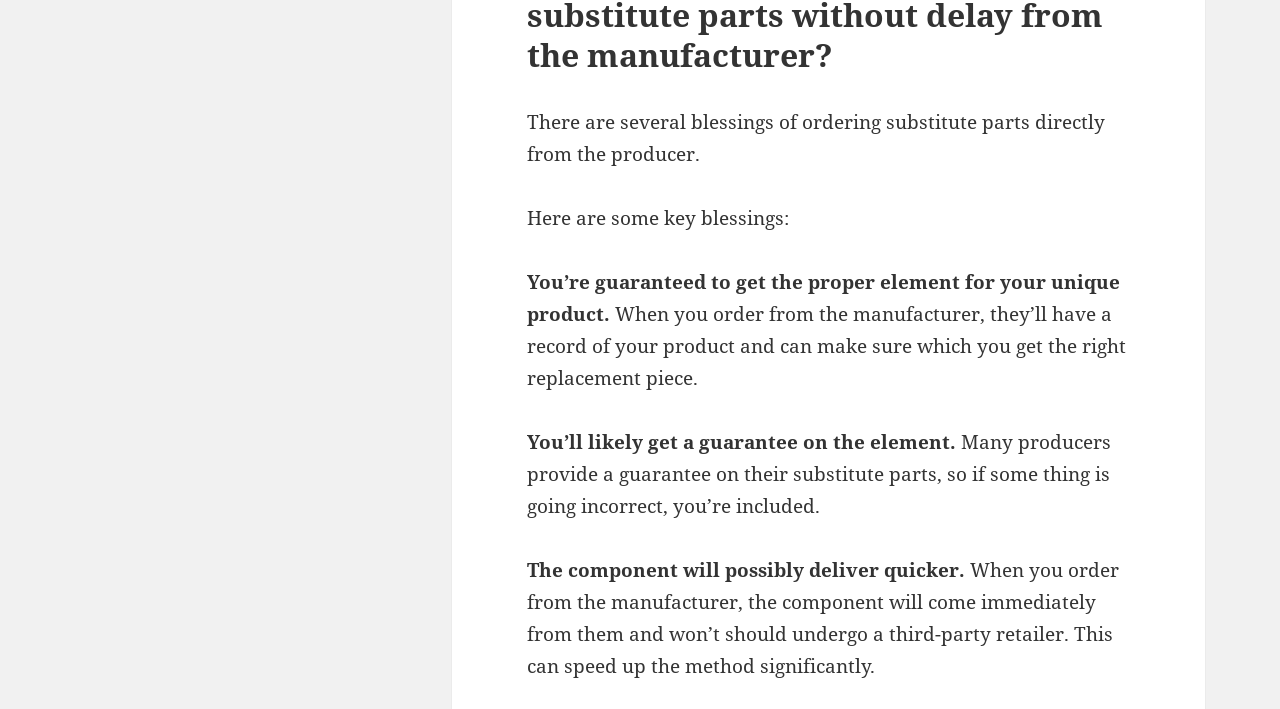What is the advantage of the manufacturer having a record of your product?
Using the image as a reference, deliver a detailed and thorough answer to the question.

According to the webpage, when you order from the manufacturer, they'll have a record of your product and can make sure you get the right replacement piece, which is an advantage of ordering directly from the producer.